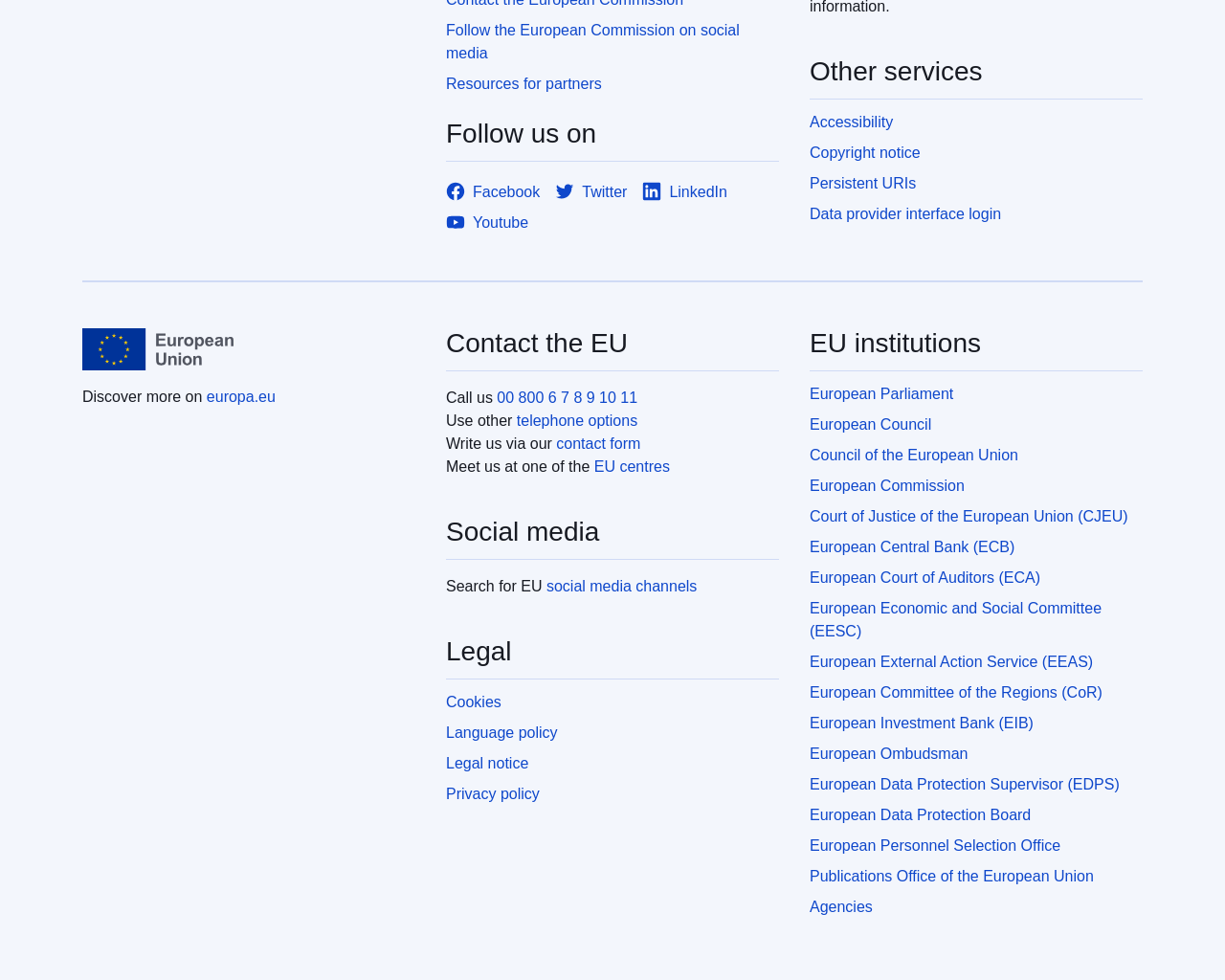Please locate the clickable area by providing the bounding box coordinates to follow this instruction: "Follow the European Commission on social media".

[0.364, 0.019, 0.636, 0.066]